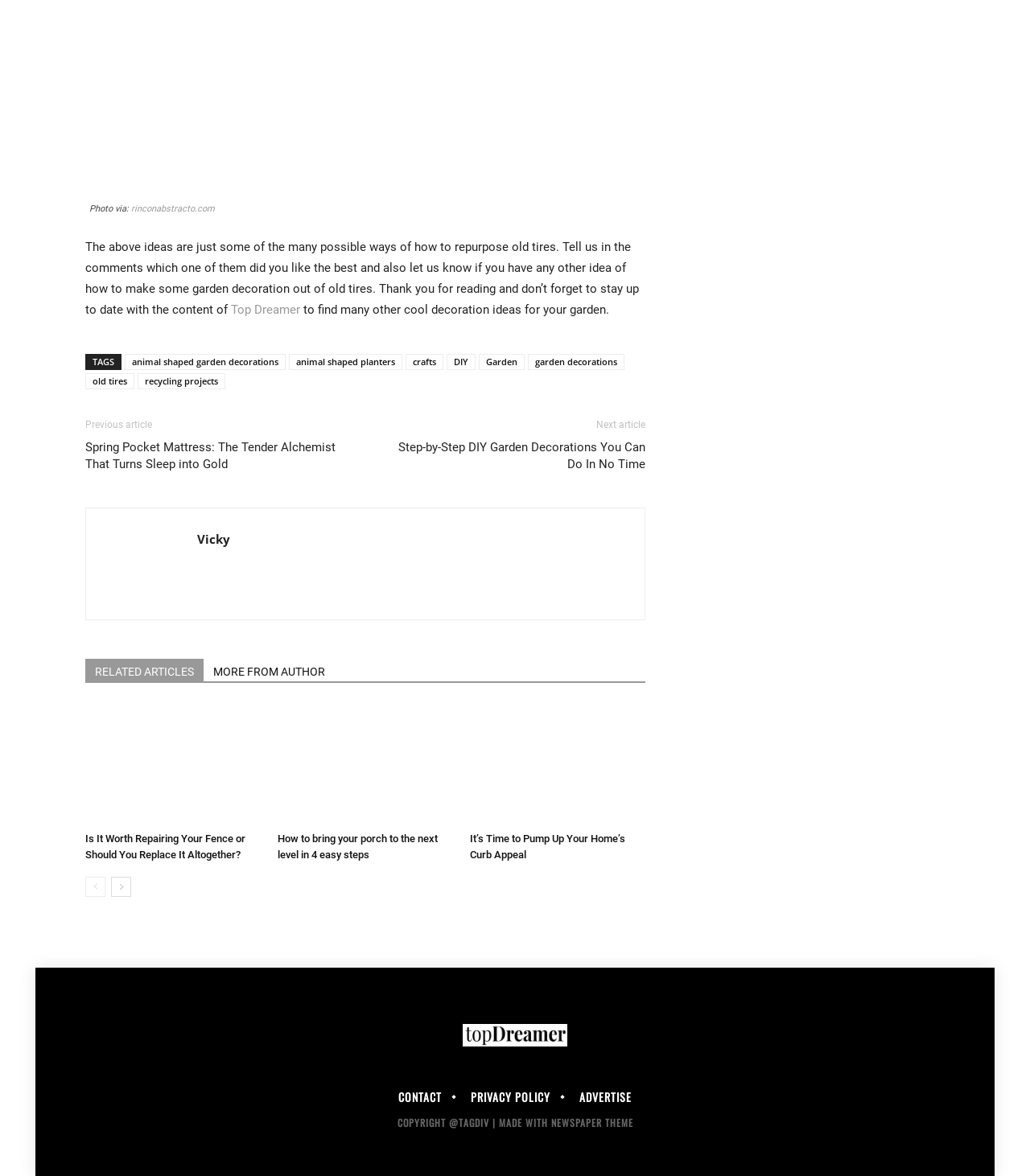Find and specify the bounding box coordinates that correspond to the clickable region for the instruction: "Go to the 'next page'".

[0.108, 0.746, 0.127, 0.763]